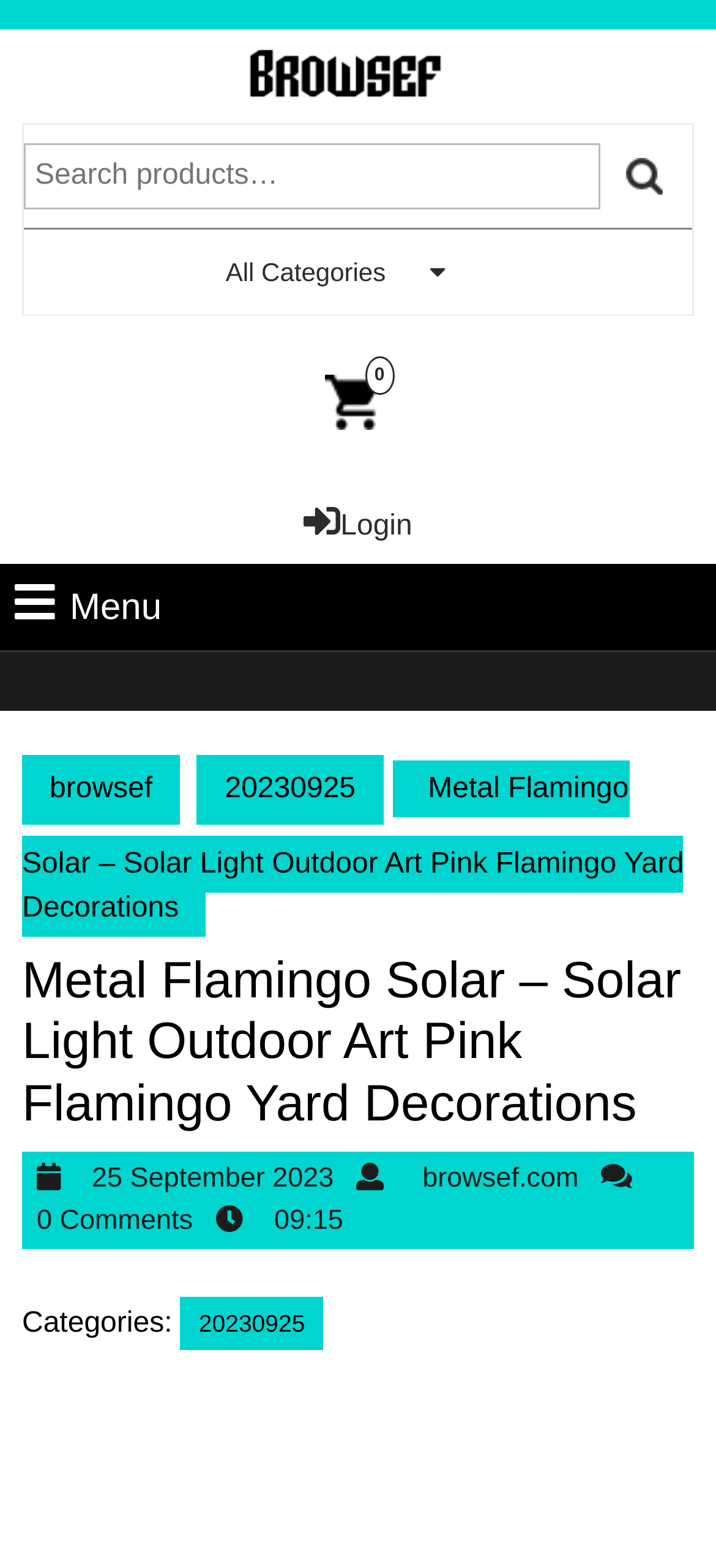Specify the bounding box coordinates of the area that needs to be clicked to achieve the following instruction: "Login to the account".

[0.424, 0.326, 0.576, 0.346]